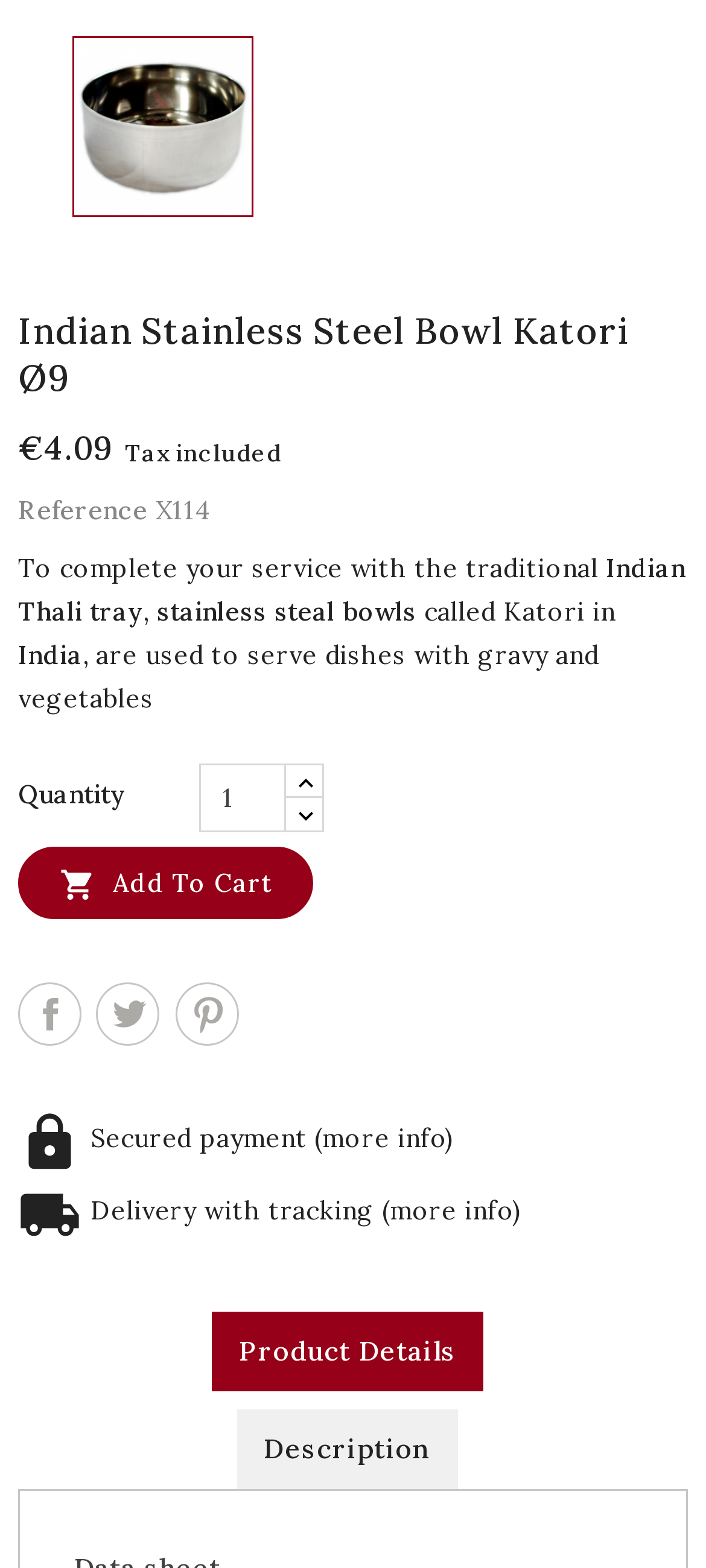Find and provide the bounding box coordinates for the UI element described with: "input value="1" aria-label="Quantity" name="qty" value="1"".

[0.282, 0.487, 0.405, 0.53]